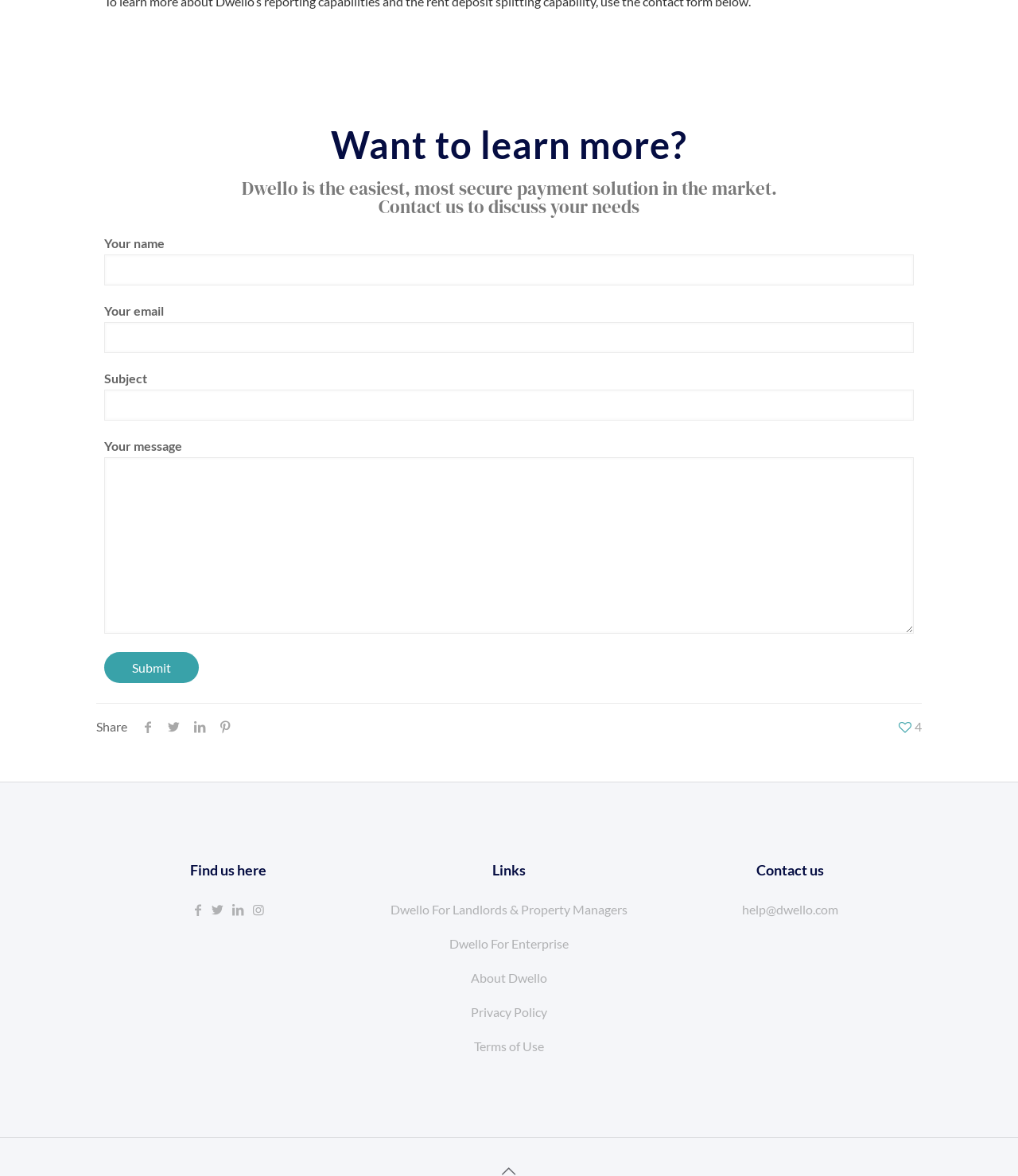Please identify the bounding box coordinates of the element on the webpage that should be clicked to follow this instruction: "Learn more about Dwello for Enterprise". The bounding box coordinates should be given as four float numbers between 0 and 1, formatted as [left, top, right, bottom].

[0.441, 0.796, 0.559, 0.808]